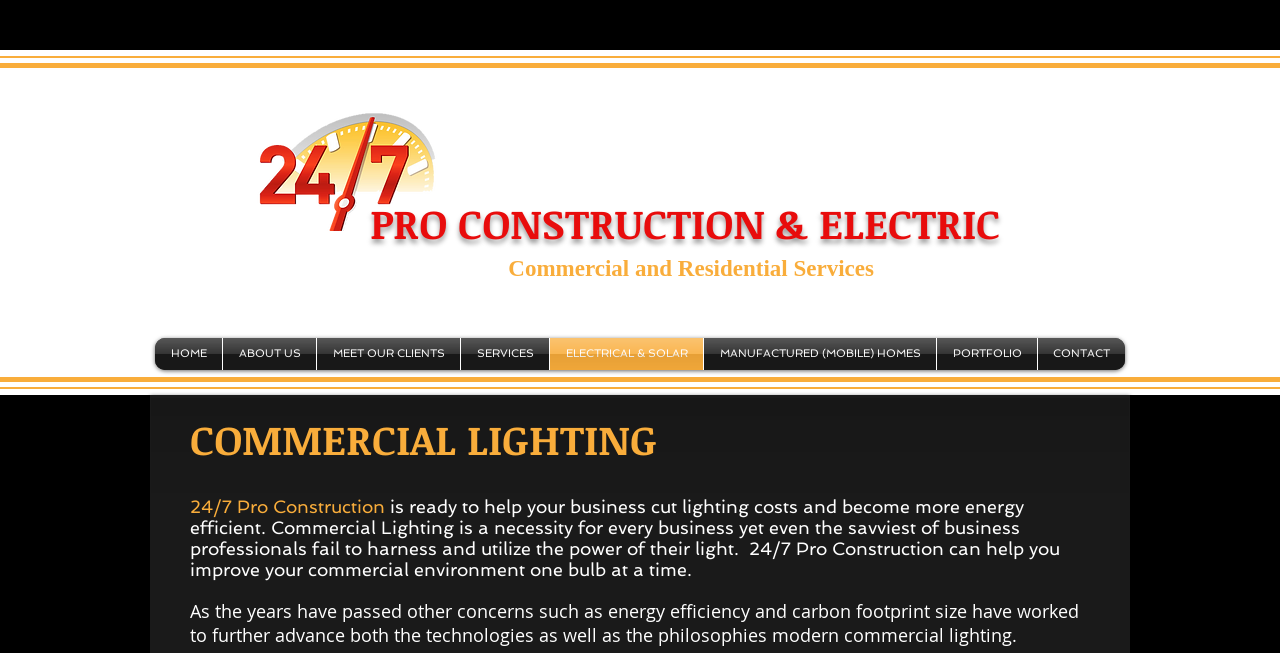Provide the bounding box coordinates of the HTML element this sentence describes: "Wix.com". The bounding box coordinates consist of four float numbers between 0 and 1, i.e., [left, top, right, bottom].

None